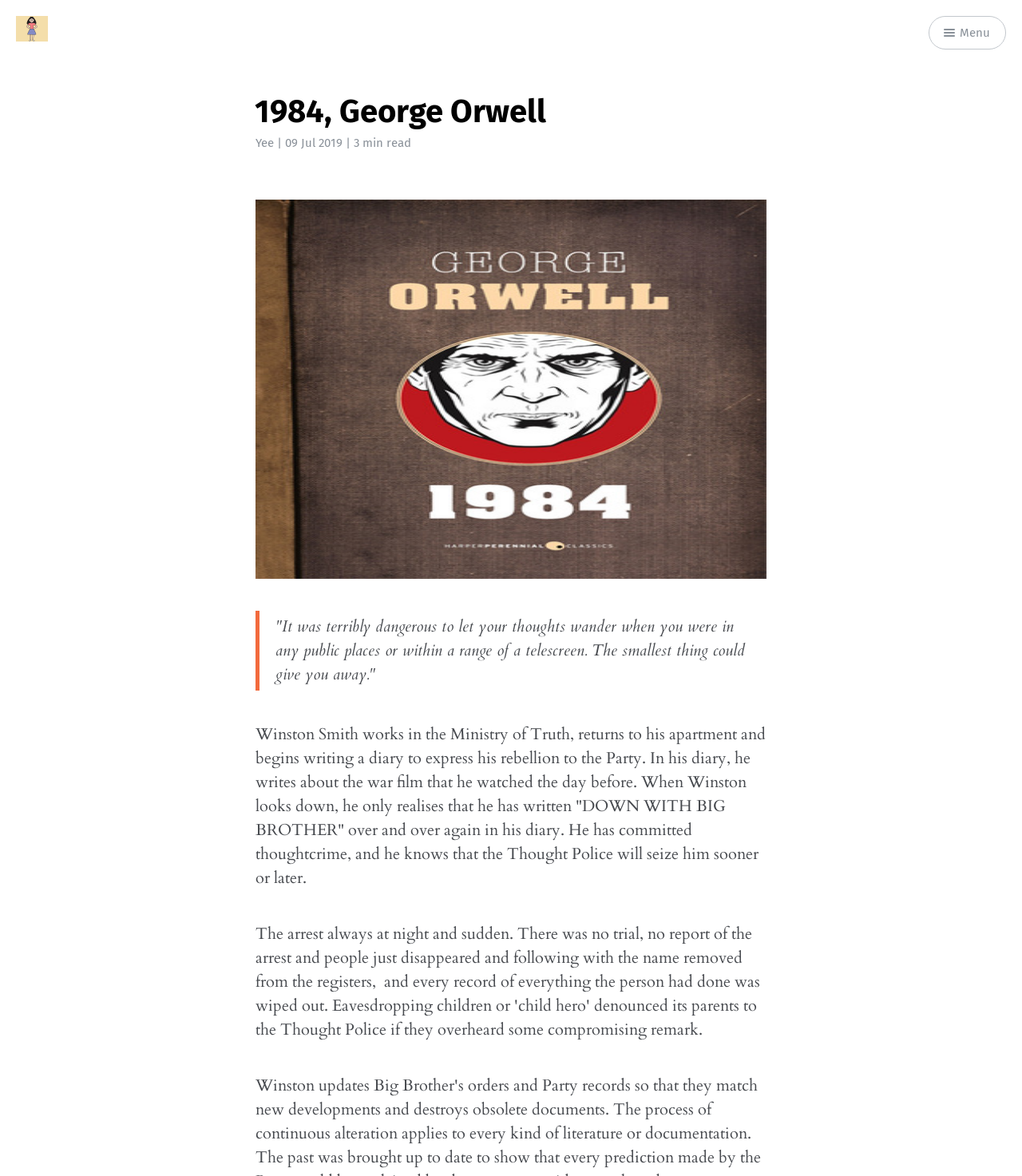What is the main title displayed on this webpage?

1984, George Orwell